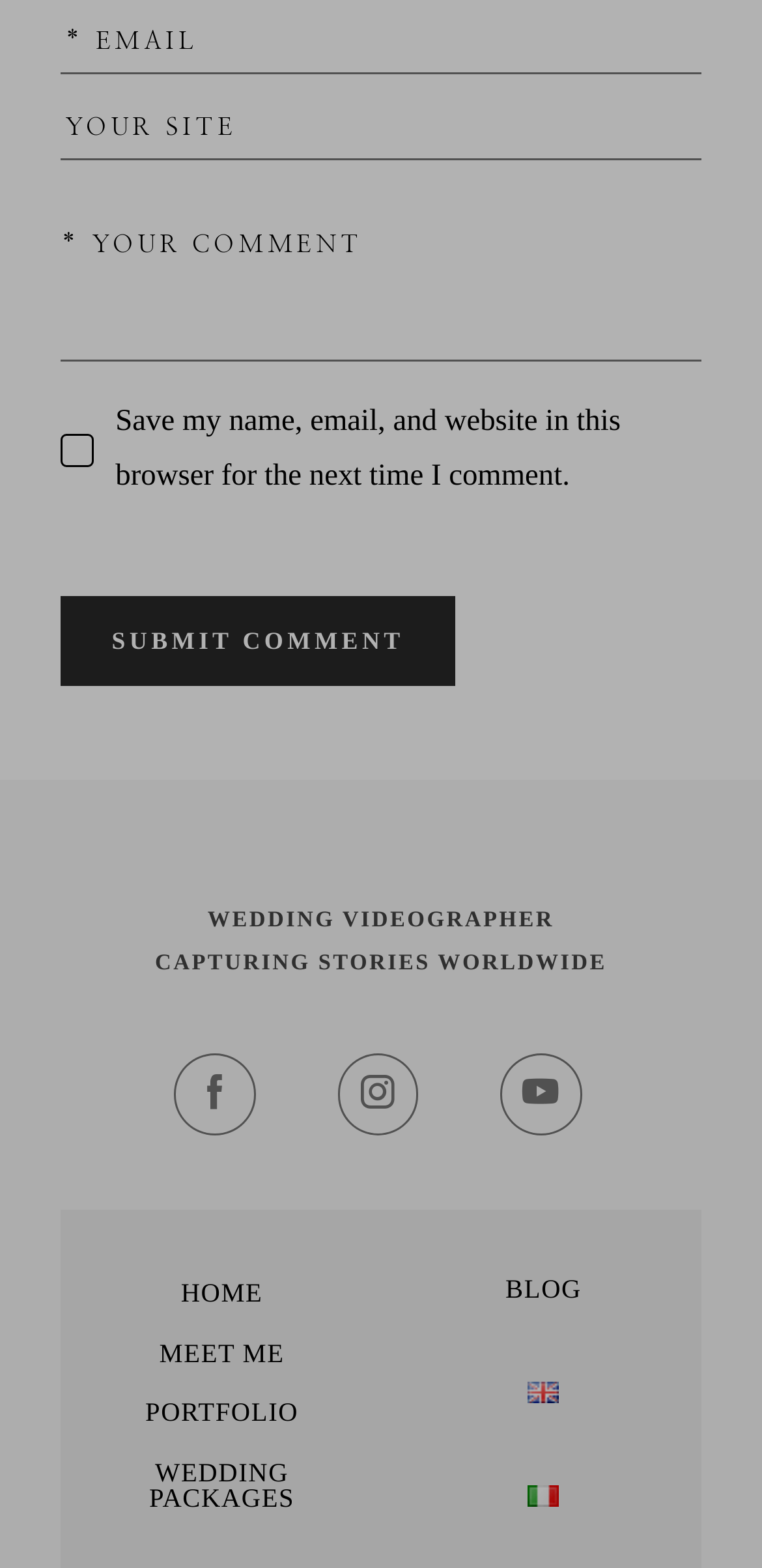Please find the bounding box coordinates for the clickable element needed to perform this instruction: "Check the save my name option".

[0.08, 0.249, 0.124, 0.27]